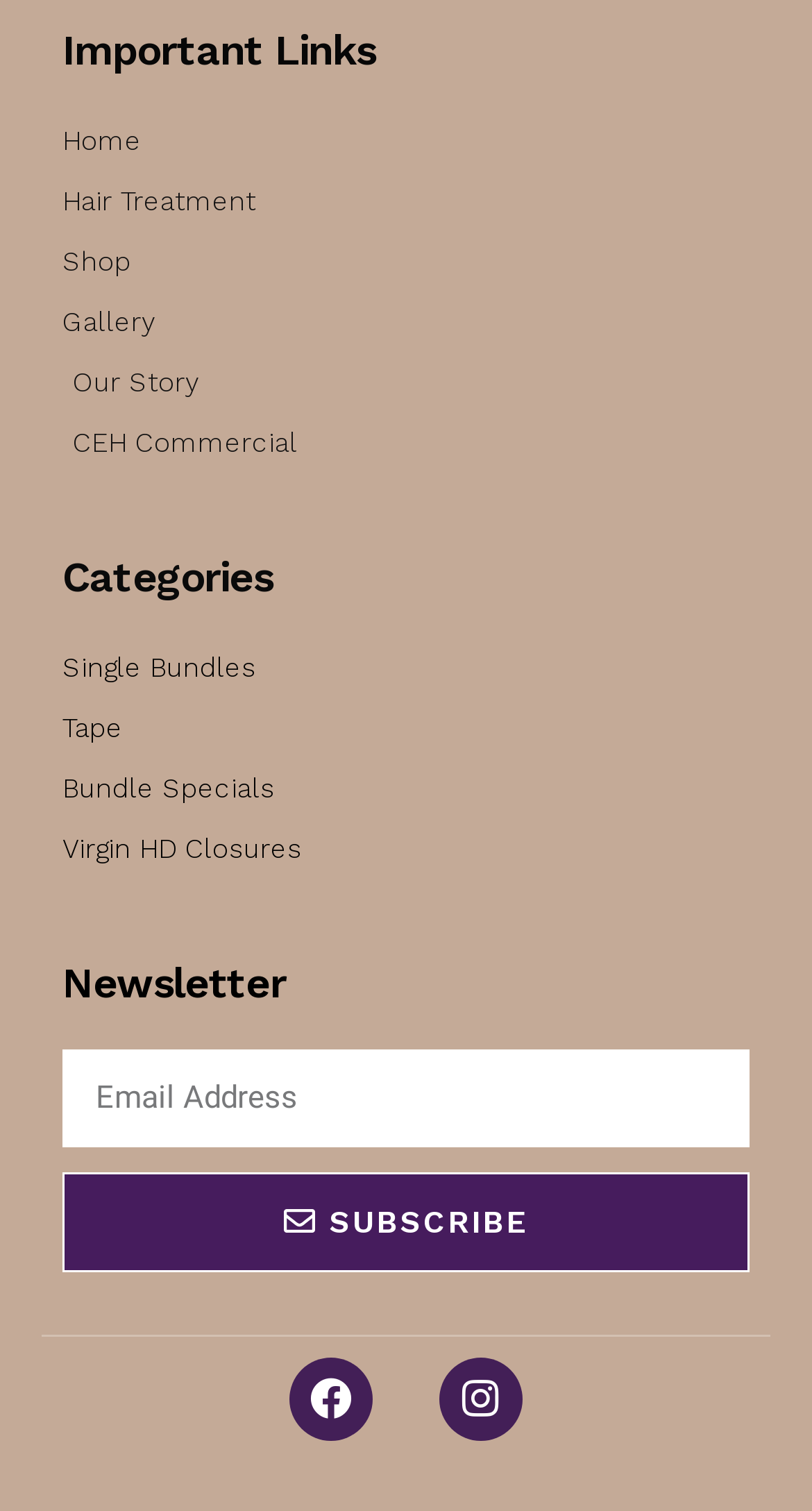What is the first category link?
Carefully examine the image and provide a detailed answer to the question.

I looked at the links under the 'Categories' heading and found that the first one is 'Single Bundles'.